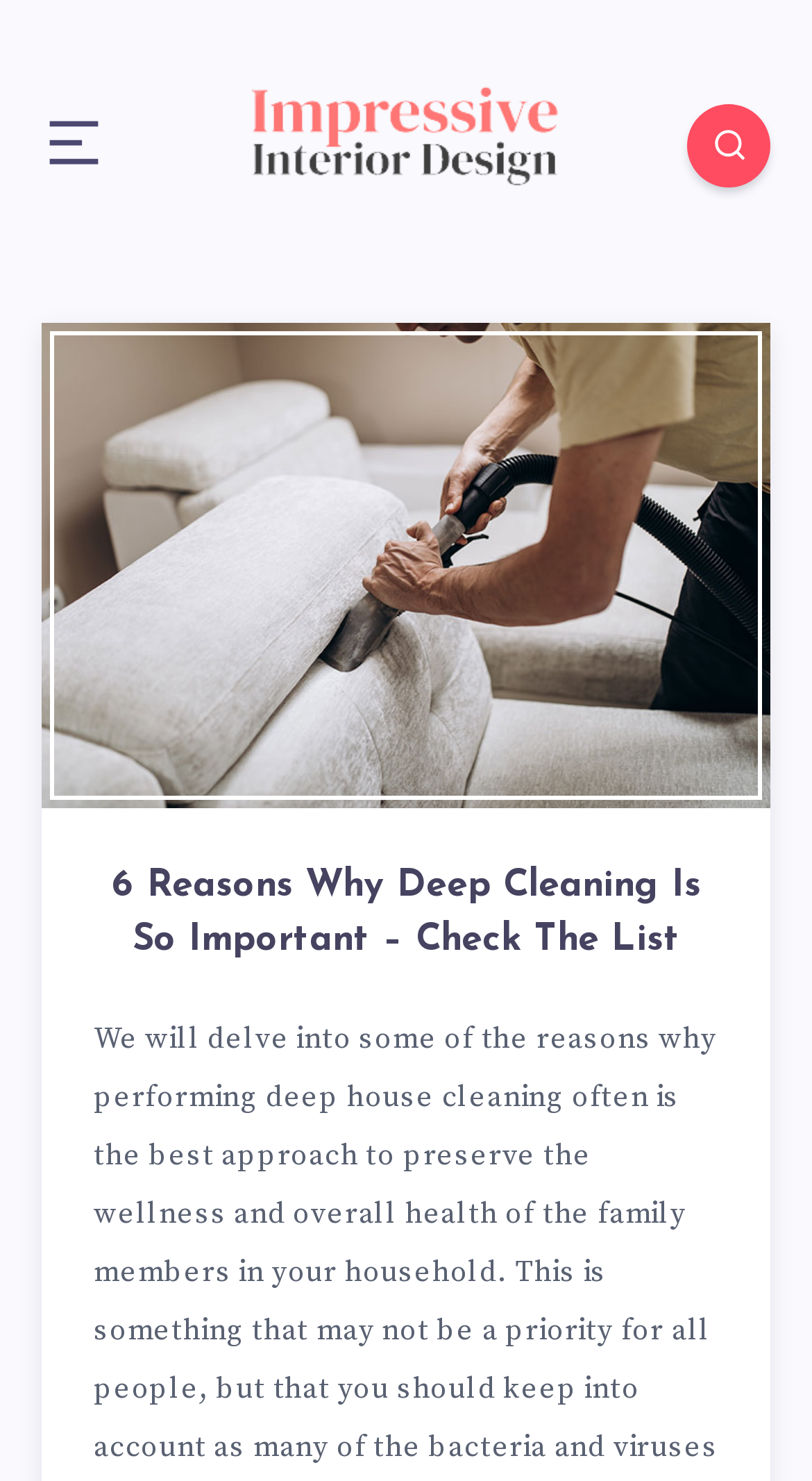Is there a header on the webpage?
Refer to the screenshot and respond with a concise word or phrase.

Yes